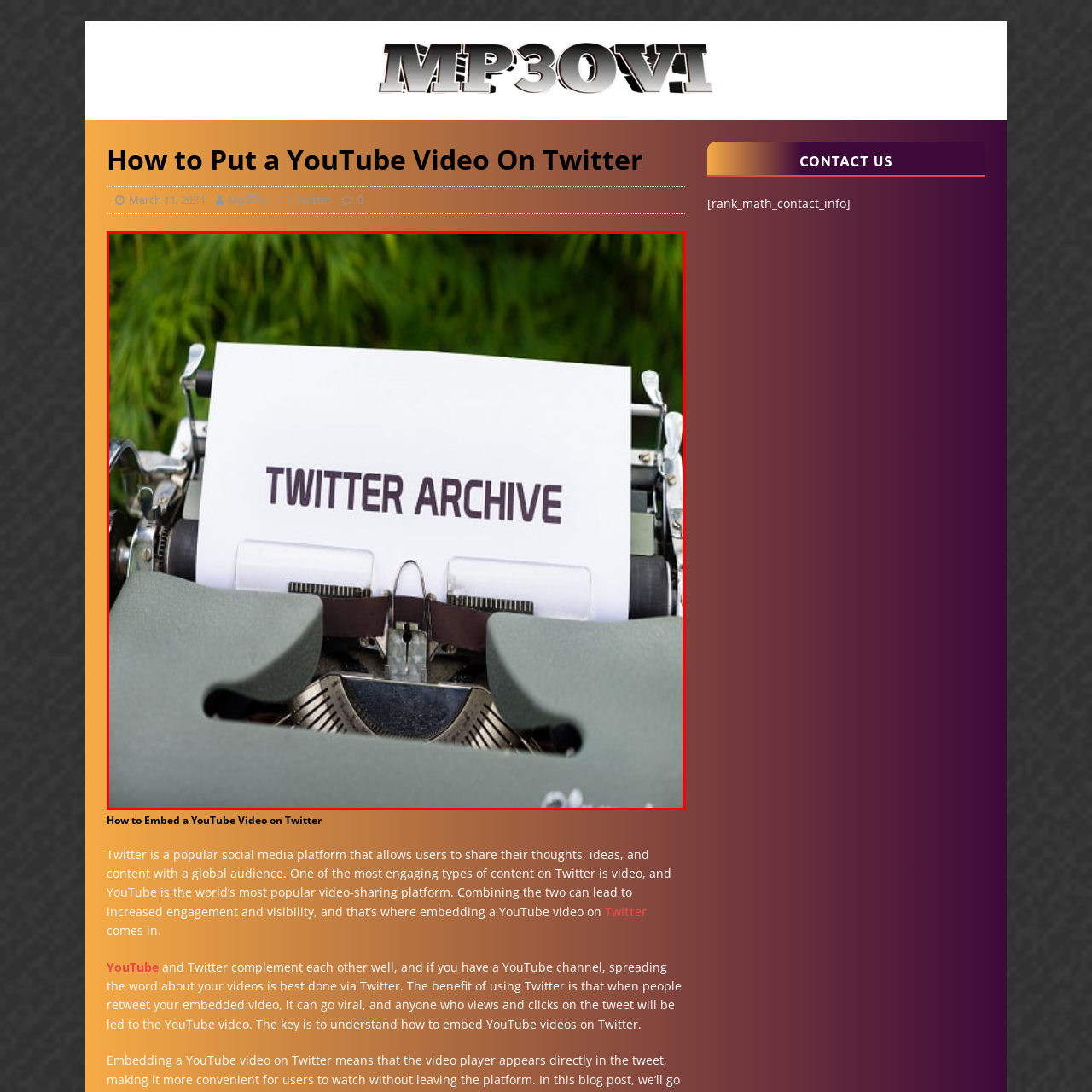Offer a complete and descriptive caption for the image marked by the red box.

The image features a vintage typewriter with a sheet of paper prominently displaying the words "TWITTER ARCHIVE." This evocative scene combines the nostalgic aesthetic of traditional typing with modern social media concepts, suggesting a bridge between past and present communication methods. The typewriter, often associated with classic literature and journalism, contrasts sharply with the digital nature of Twitter, highlighting the archival aspect of online interactions. The lush greenery in the background adds a touch of nature, creating a serene atmosphere around this intersection of technology and personal expression. This image effectively captures the essence of archiving digital content, specifically the moments shared on Twitter.